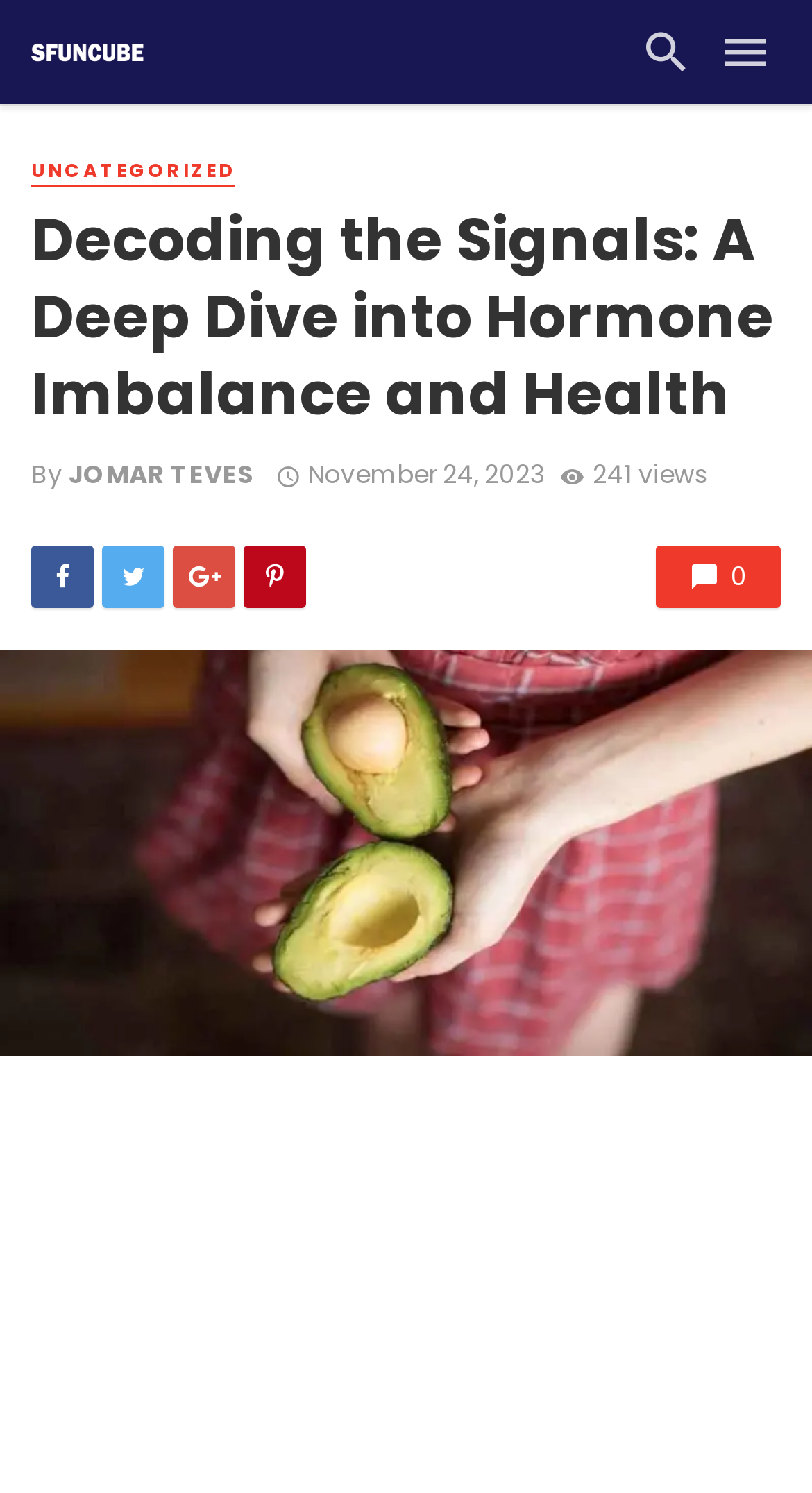Consider the image and give a detailed and elaborate answer to the question: 
How many social media links are there?

I found the social media links by looking at the section that contains the social media icons, where I counted four links, which are Facebook, Twitter, LinkedIn, and Pinterest.